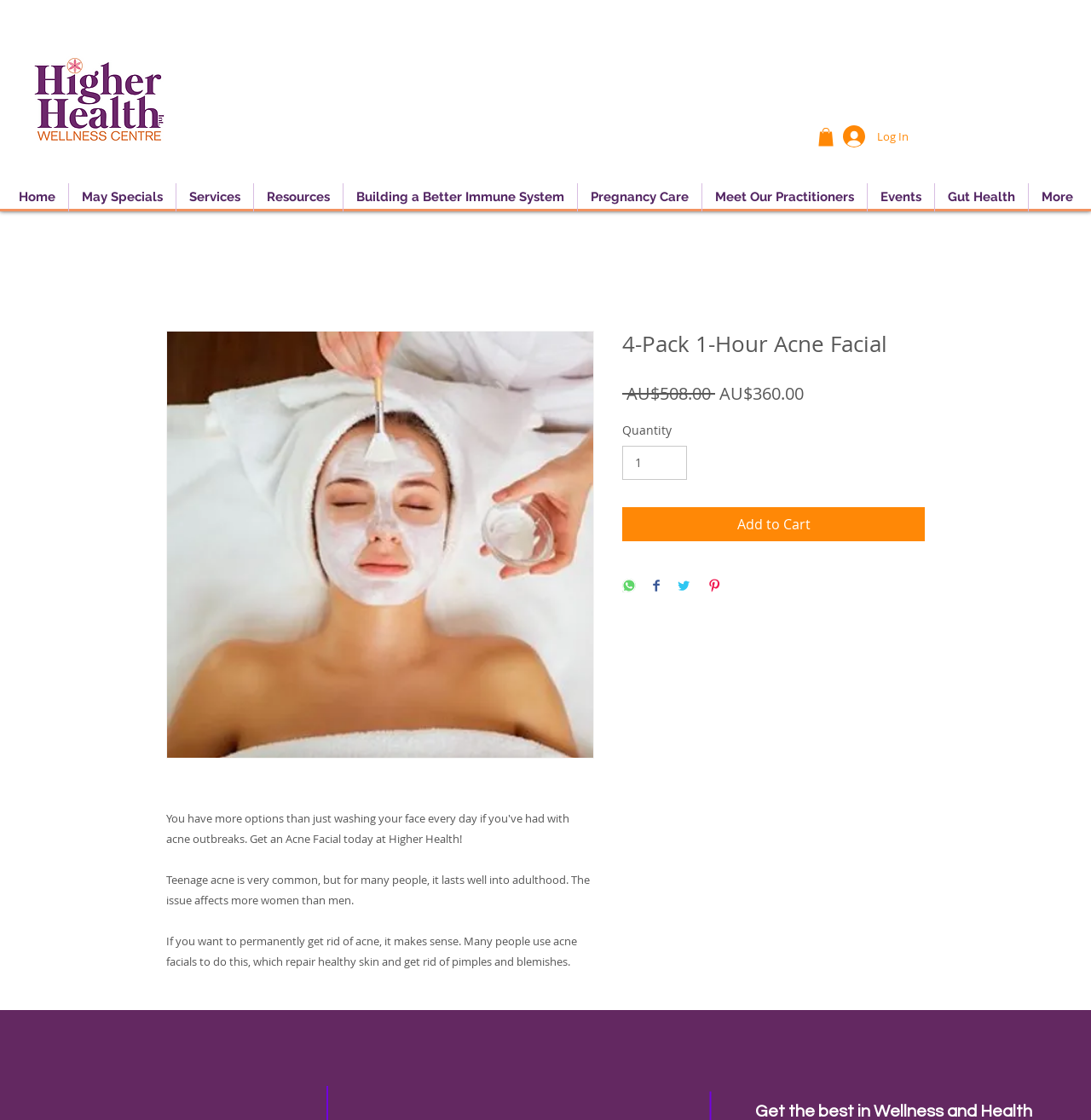Locate the primary heading on the webpage and return its text.

4-Pack 1-Hour Acne Facial